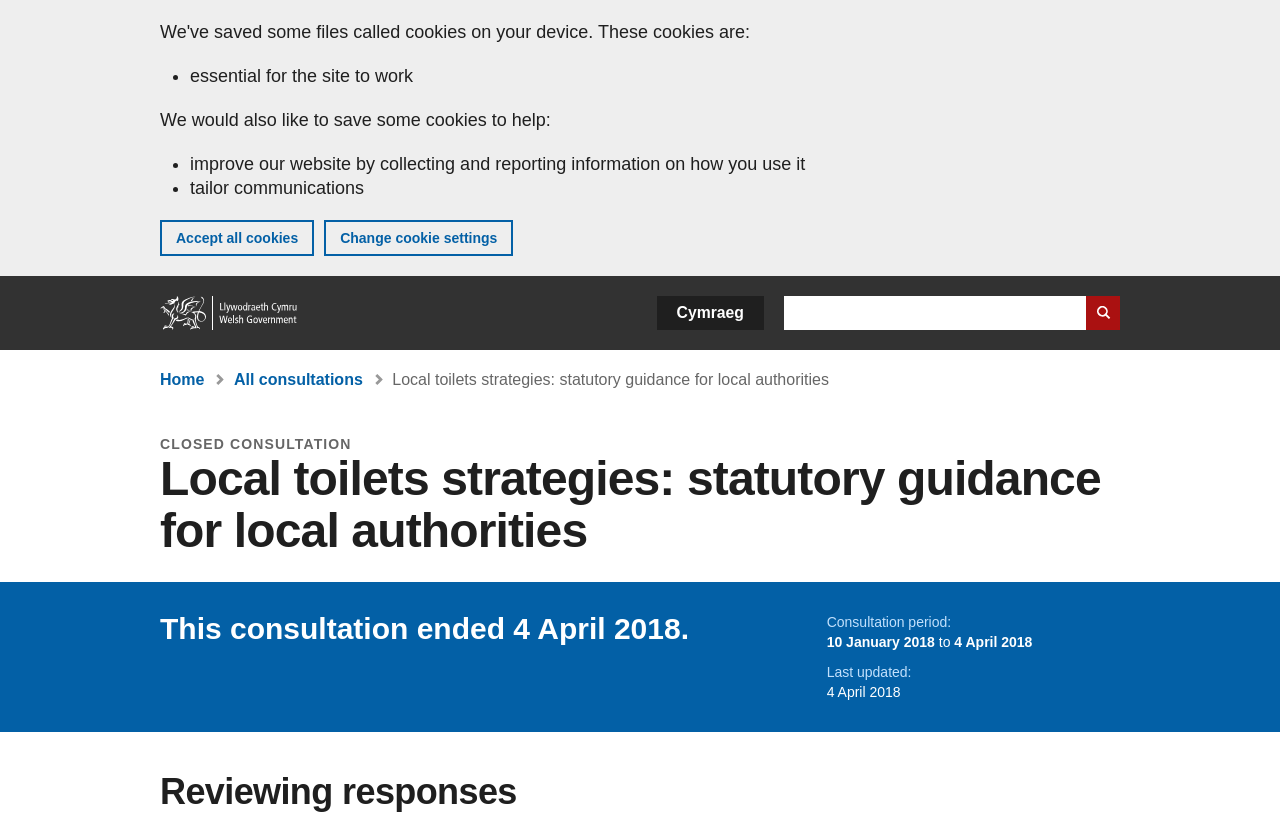Identify the bounding box coordinates of the HTML element based on this description: "Chief Investment Officer".

None